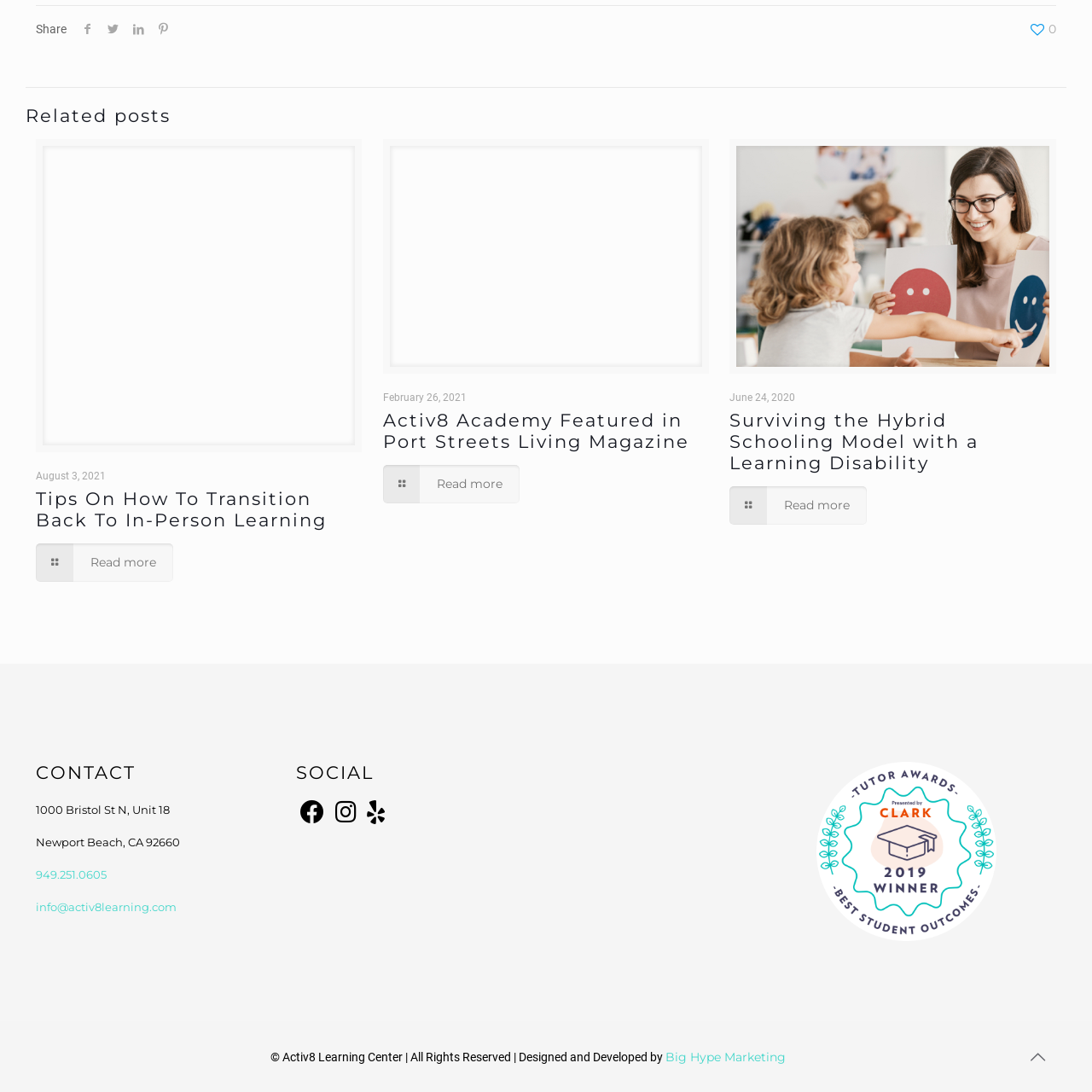Can you show the bounding box coordinates of the region to click on to complete the task described in the instruction: "Follow Activ8 Learning Center on social media"?

[0.275, 0.74, 0.297, 0.754]